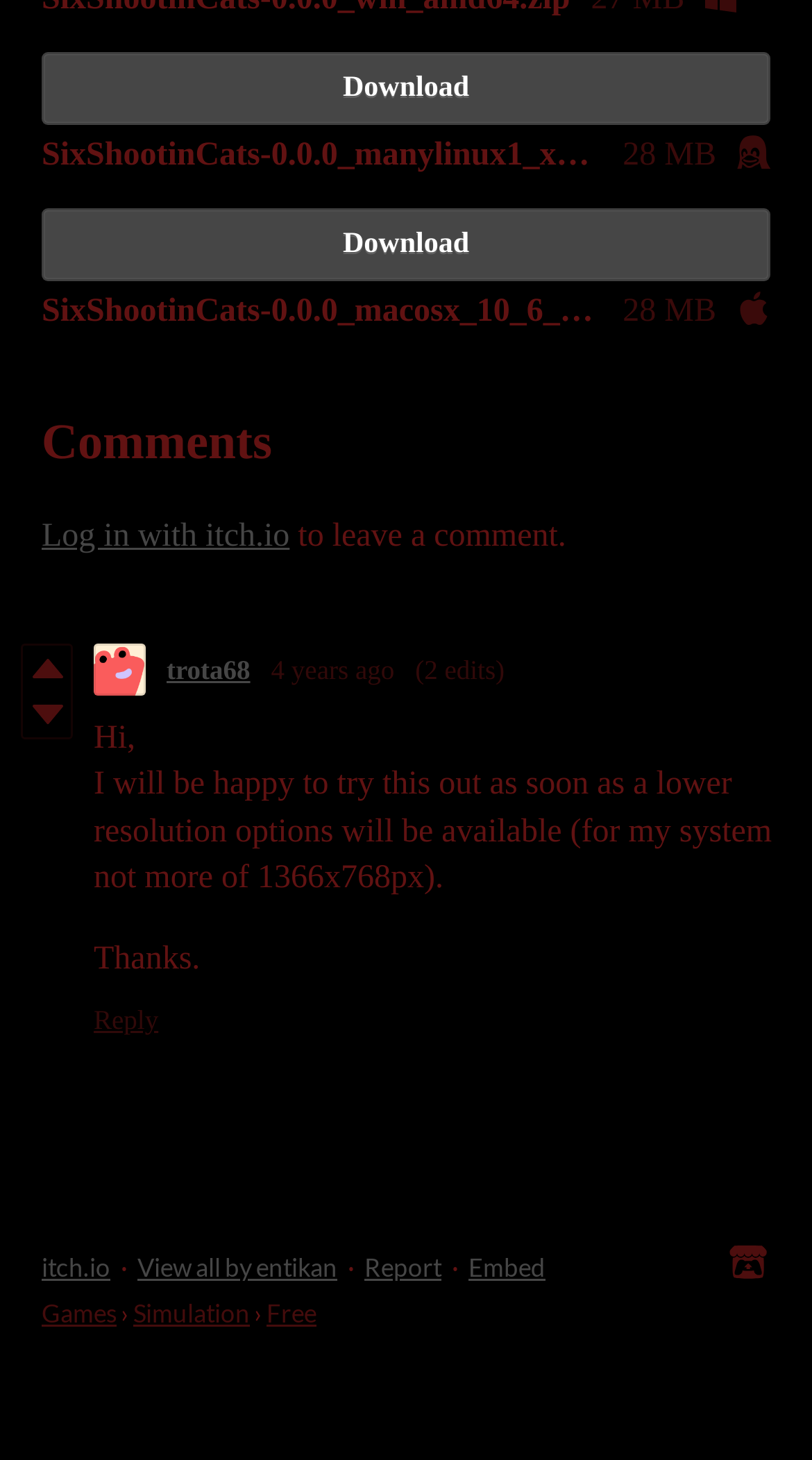Locate the bounding box coordinates of the element's region that should be clicked to carry out the following instruction: "Download SixShootinCats-0.0.0_manylinux1_x86_64.tar.gz". The coordinates need to be four float numbers between 0 and 1, i.e., [left, top, right, bottom].

[0.051, 0.035, 0.949, 0.085]